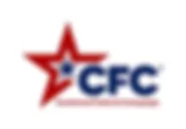What sectors does the CFC support?
Look at the image and respond with a one-word or short phrase answer.

Health, education, and welfare